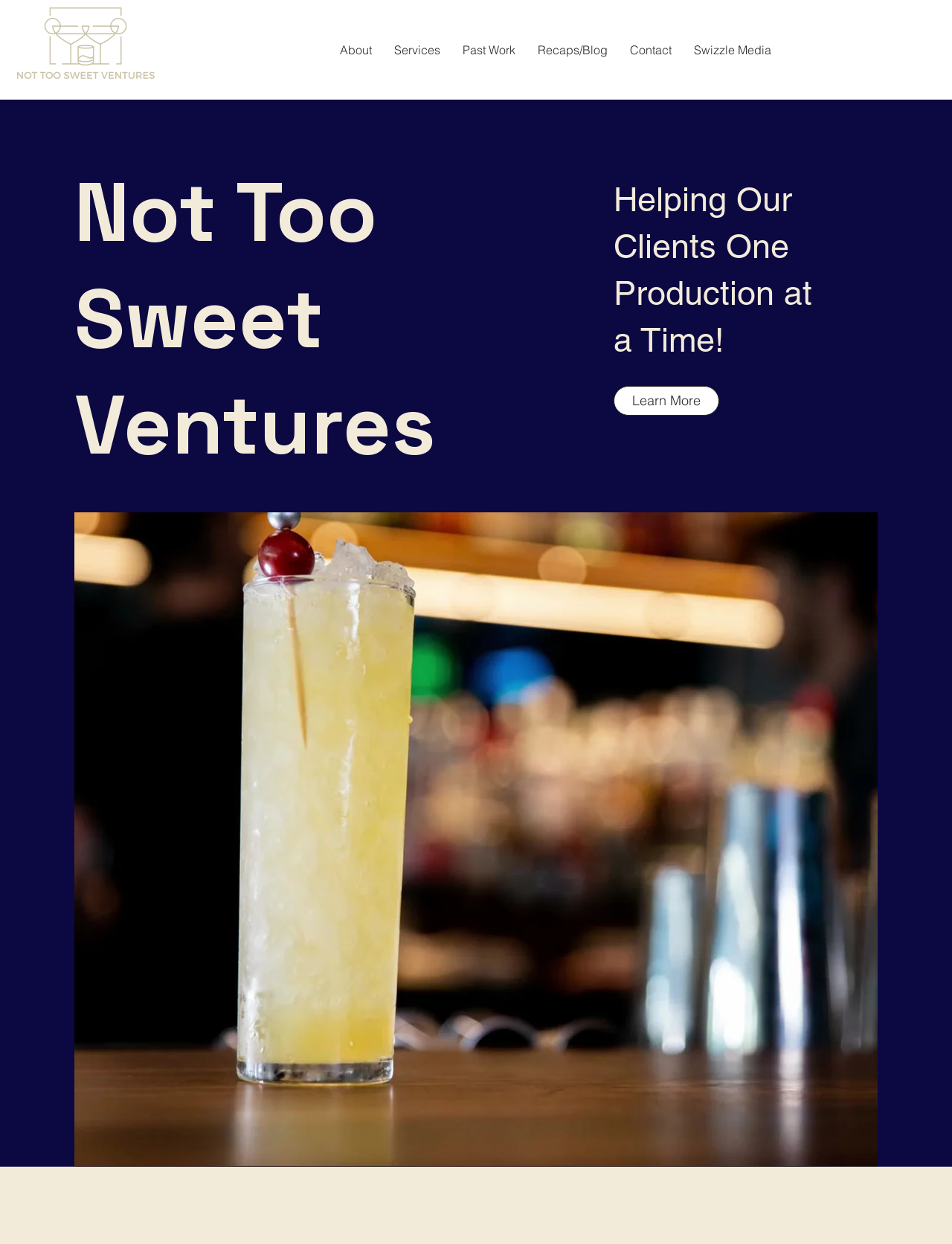Predict the bounding box of the UI element based on this description: "Services".

[0.402, 0.025, 0.474, 0.055]